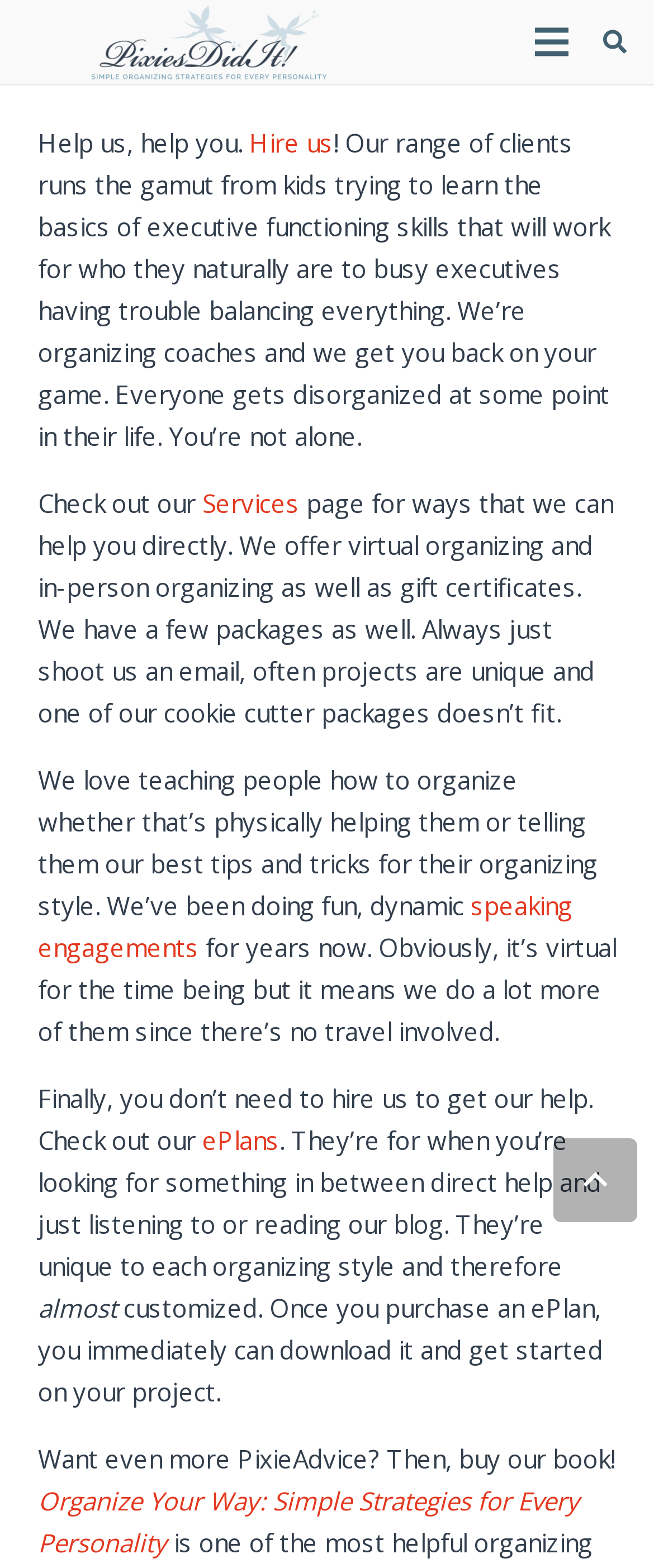Bounding box coordinates must be specified in the format (top-left x, top-left y, bottom-right x, bottom-right y). All values should be floating point numbers between 0 and 1. What are the bounding box coordinates of the UI element described as: Services

[0.309, 0.31, 0.458, 0.331]